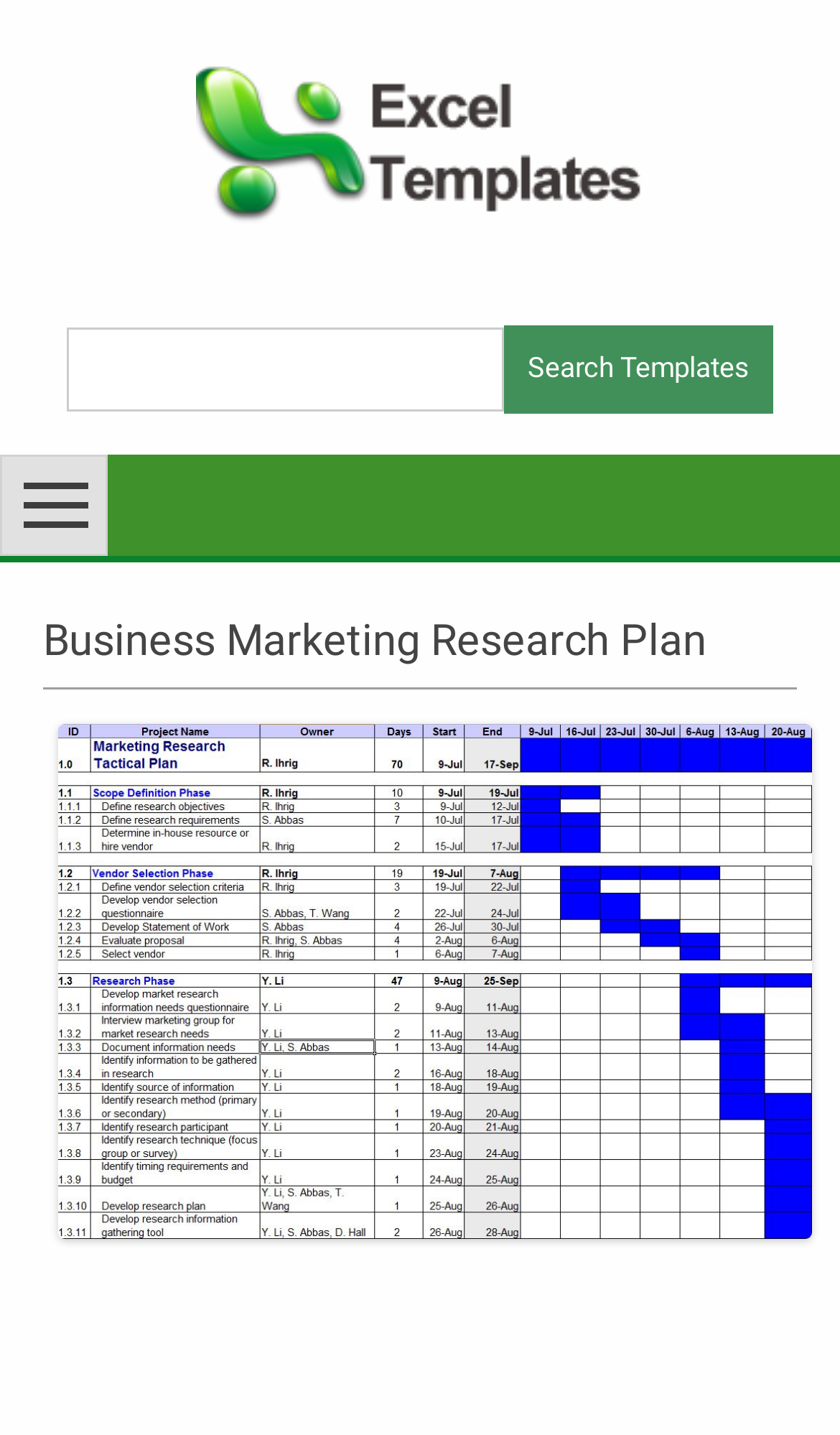Bounding box coordinates should be provided in the format (top-left x, top-left y, bottom-right x, bottom-right y) with all values between 0 and 1. Identify the bounding box for this UI element: parent_node: Skip to content

[0.0, 0.316, 0.128, 0.387]